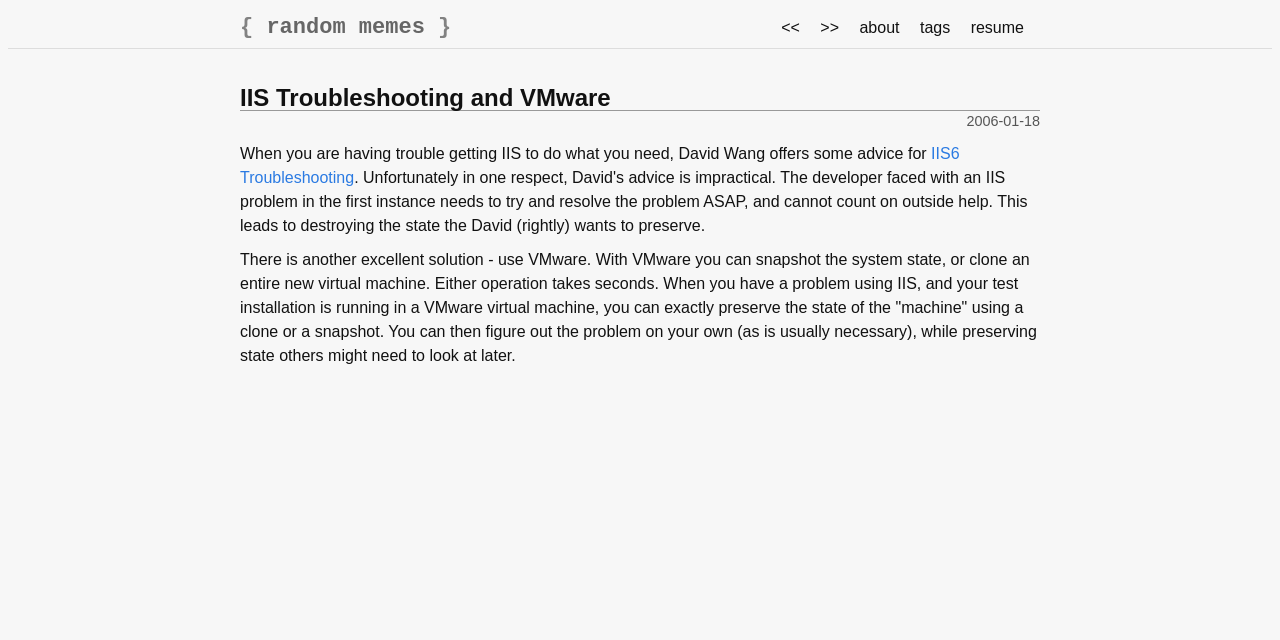Give a one-word or short phrase answer to this question: 
What is the purpose of using VMware?

to preserve system state